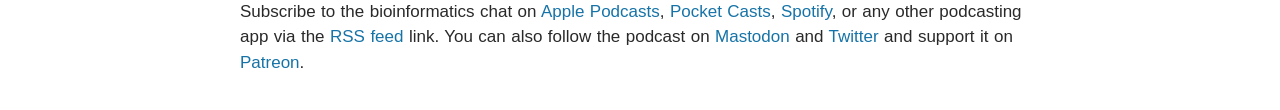What are the podcasting apps mentioned?
Please answer the question as detailed as possible based on the image.

The webpage mentions several podcasting apps, including Apple Podcasts, Pocket Casts, and Spotify, which can be used to subscribe to the bioinformatics chat.